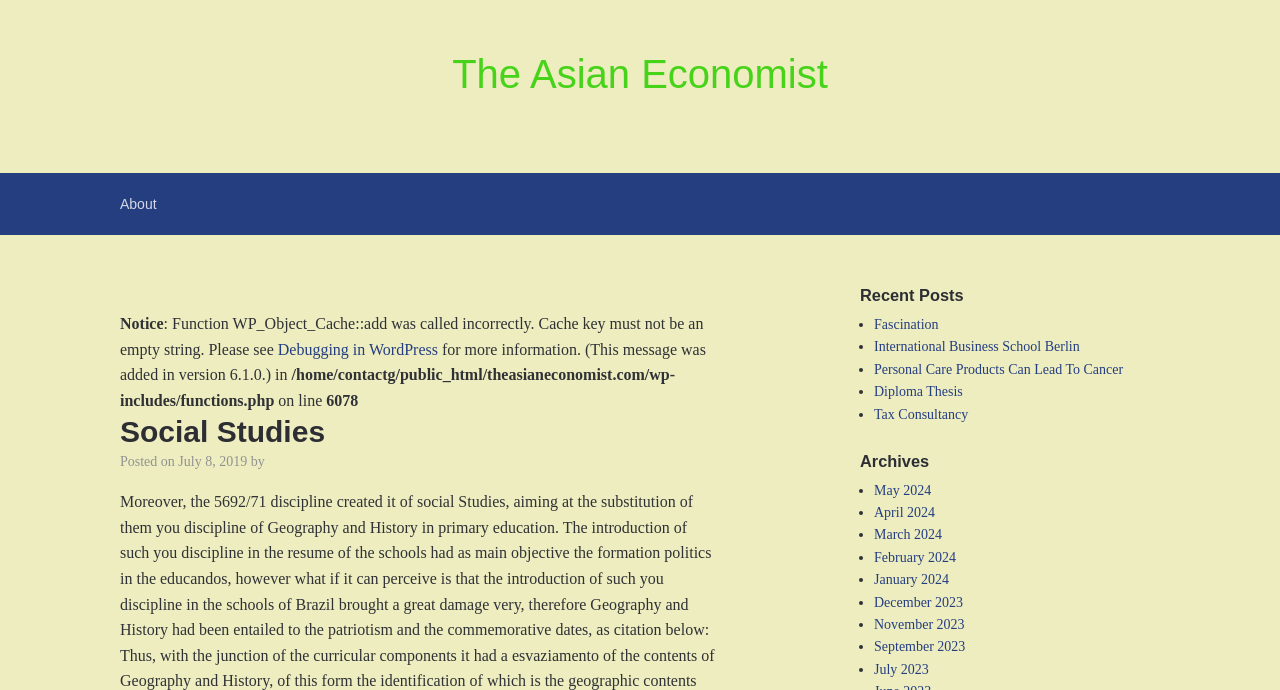How many recent posts are listed?
Please provide an in-depth and detailed response to the question.

The recent posts are listed under the 'Recent Posts' heading. There are 5 list items, each with a bullet point and a link to a post. The posts are 'Fascination', 'International Business School Berlin', 'Personal Care Products Can Lead To Cancer', 'Diploma Thesis', and 'Tax Consultancy'.